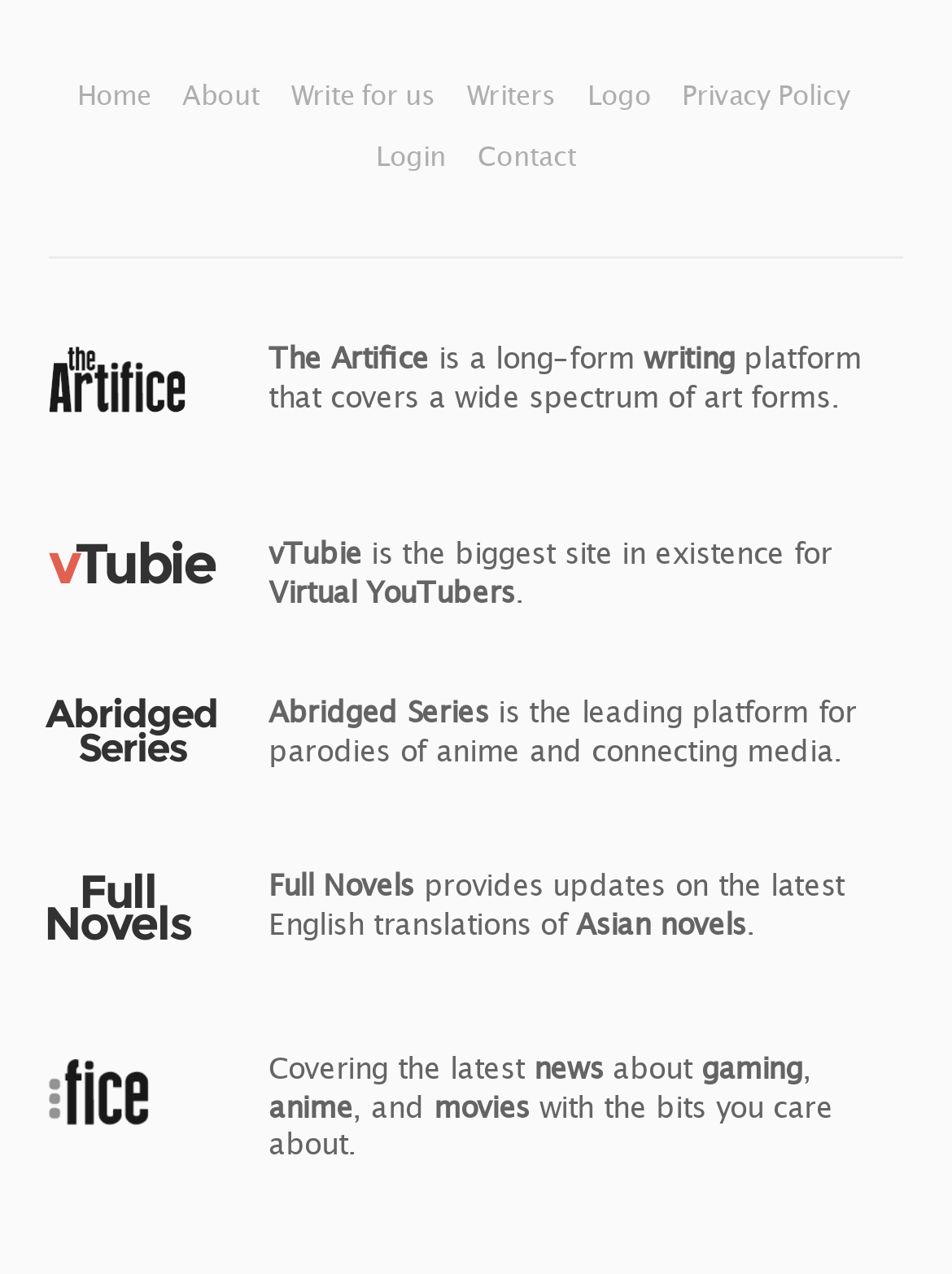Bounding box coordinates are specified in the format (top-left x, top-left y, bottom-right x, bottom-right y). All values are floating point numbers bounded between 0 and 1. Please provide the bounding box coordinate of the region this sentence describes: Write for us

[0.306, 0.06, 0.465, 0.085]